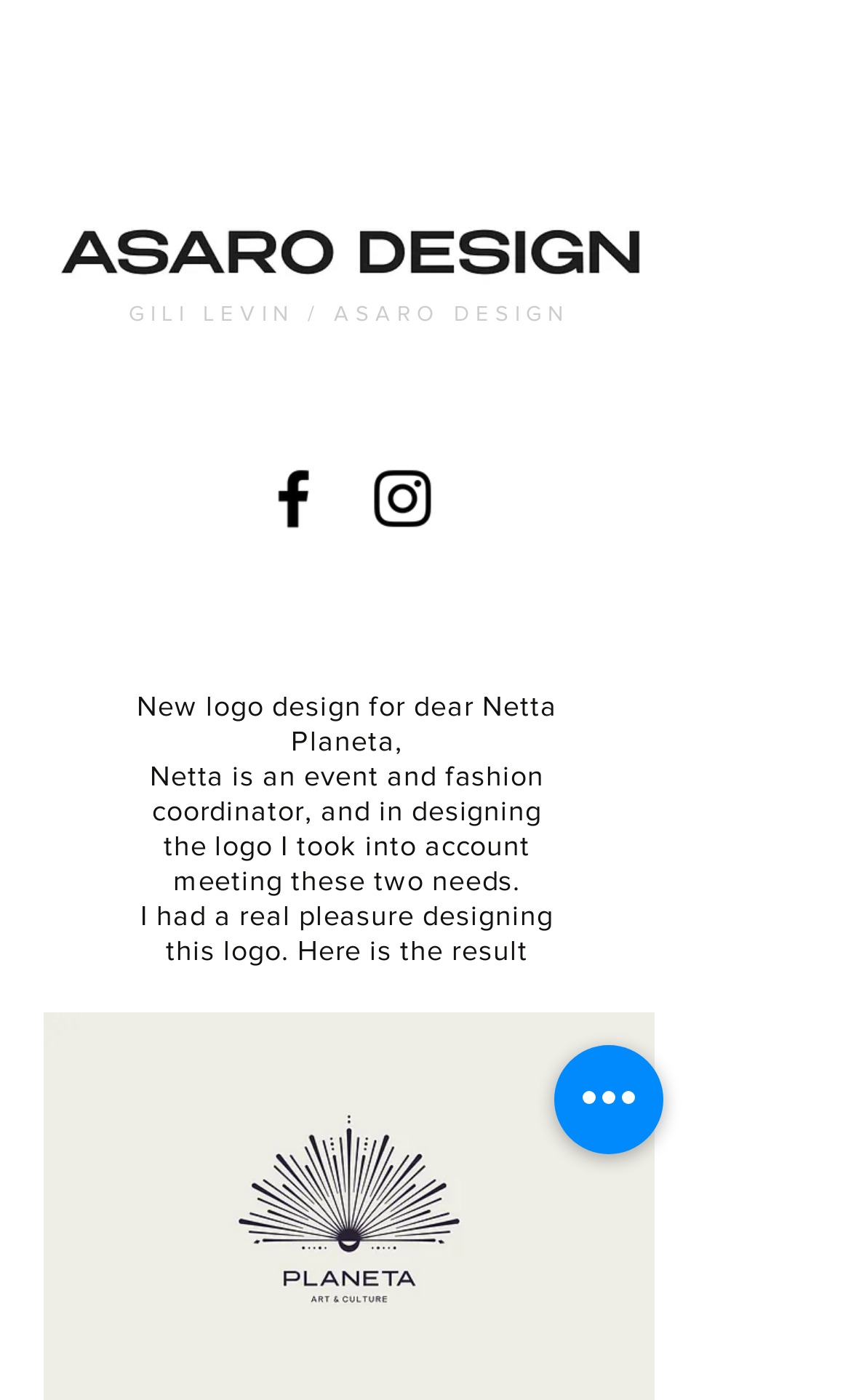Locate the bounding box coordinates of the UI element described by: "aria-label="פעולות מהירות"". Provide the coordinates as four float numbers between 0 and 1, formatted as [left, top, right, bottom].

[0.651, 0.746, 0.779, 0.824]